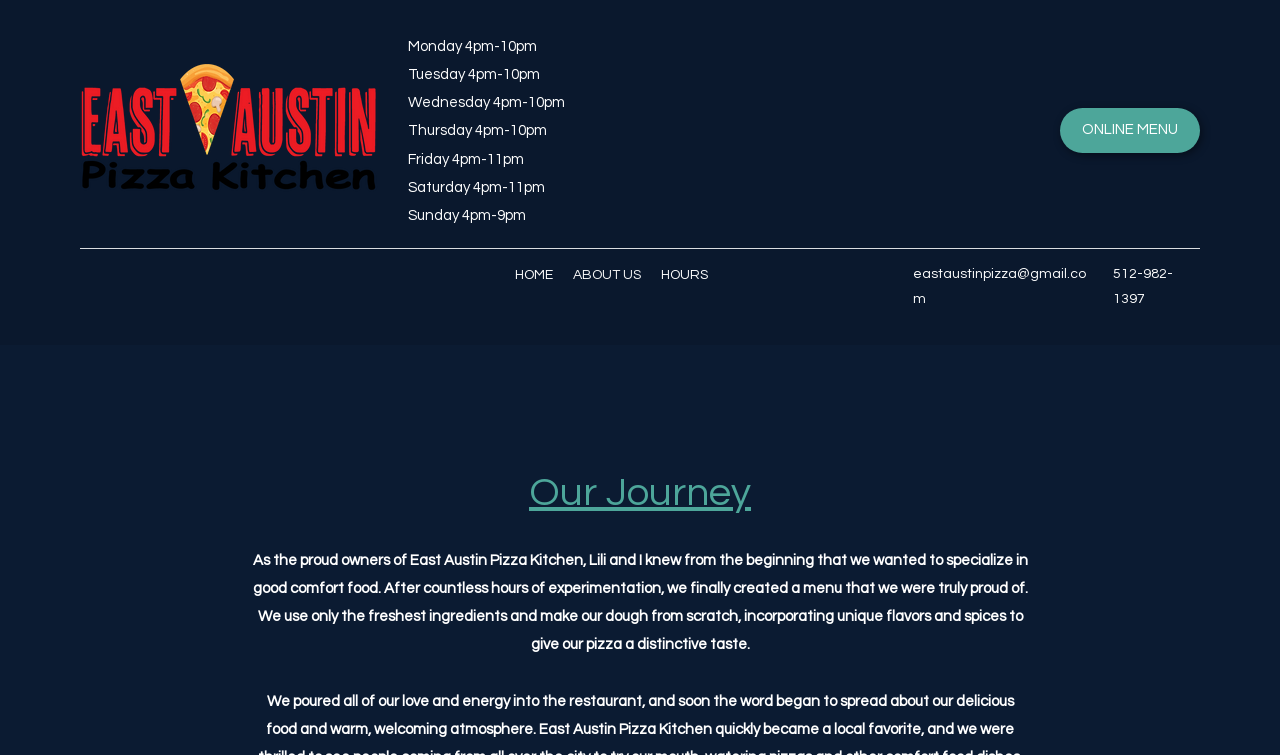What is unique about the pizza flavors at East Austin Pizza Kitchen?
Please respond to the question with as much detail as possible.

I found this information by reading the text under the 'Our Journey' heading. The text states that the owners of East Austin Pizza Kitchen incorporate unique flavors and spices to give their pizza a distinctive taste.